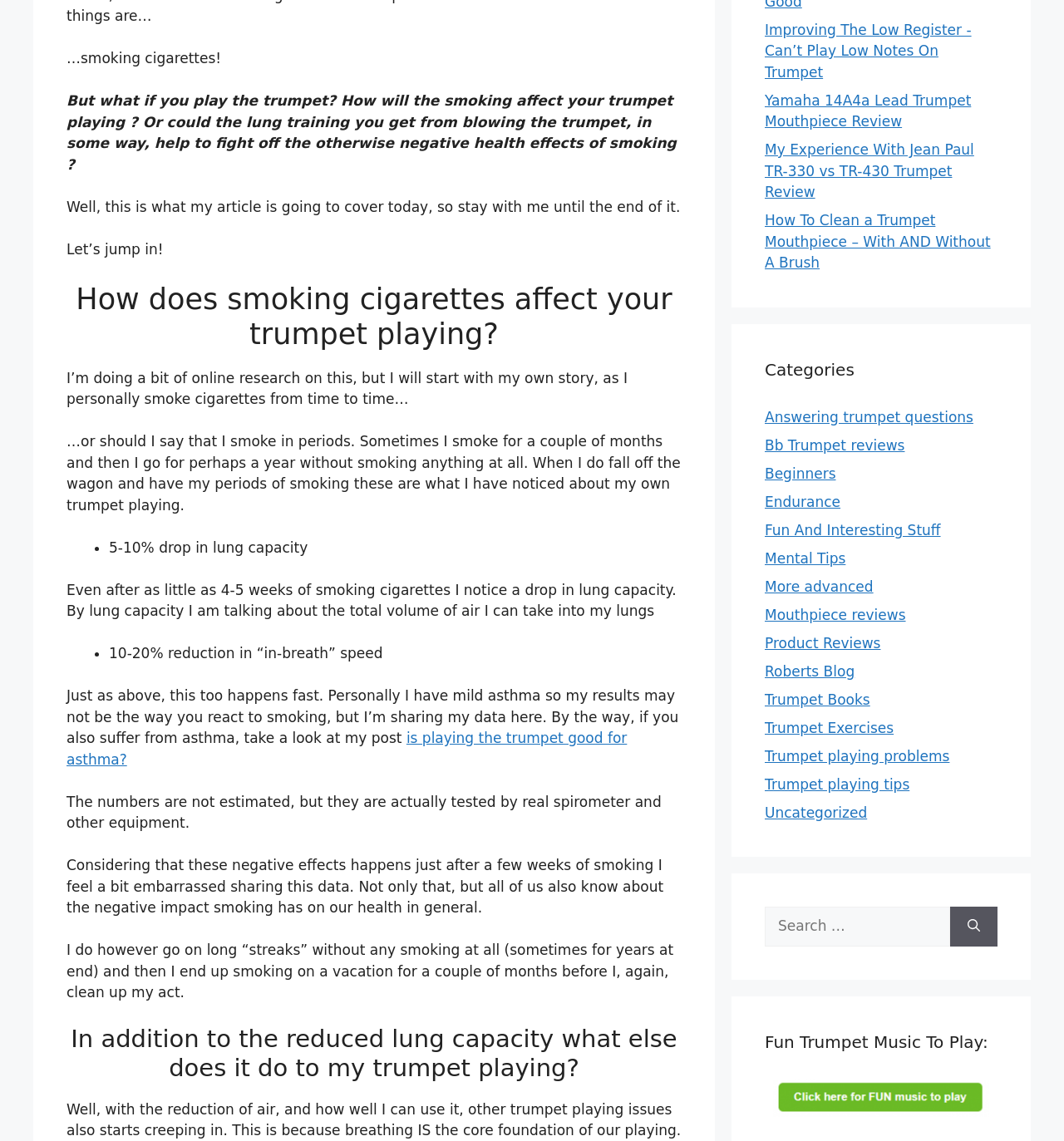Please find the bounding box for the following UI element description. Provide the coordinates in (top-left x, top-left y, bottom-right x, bottom-right y) format, with values between 0 and 1: parent_node: Search for: aria-label="Search"

[0.893, 0.795, 0.938, 0.829]